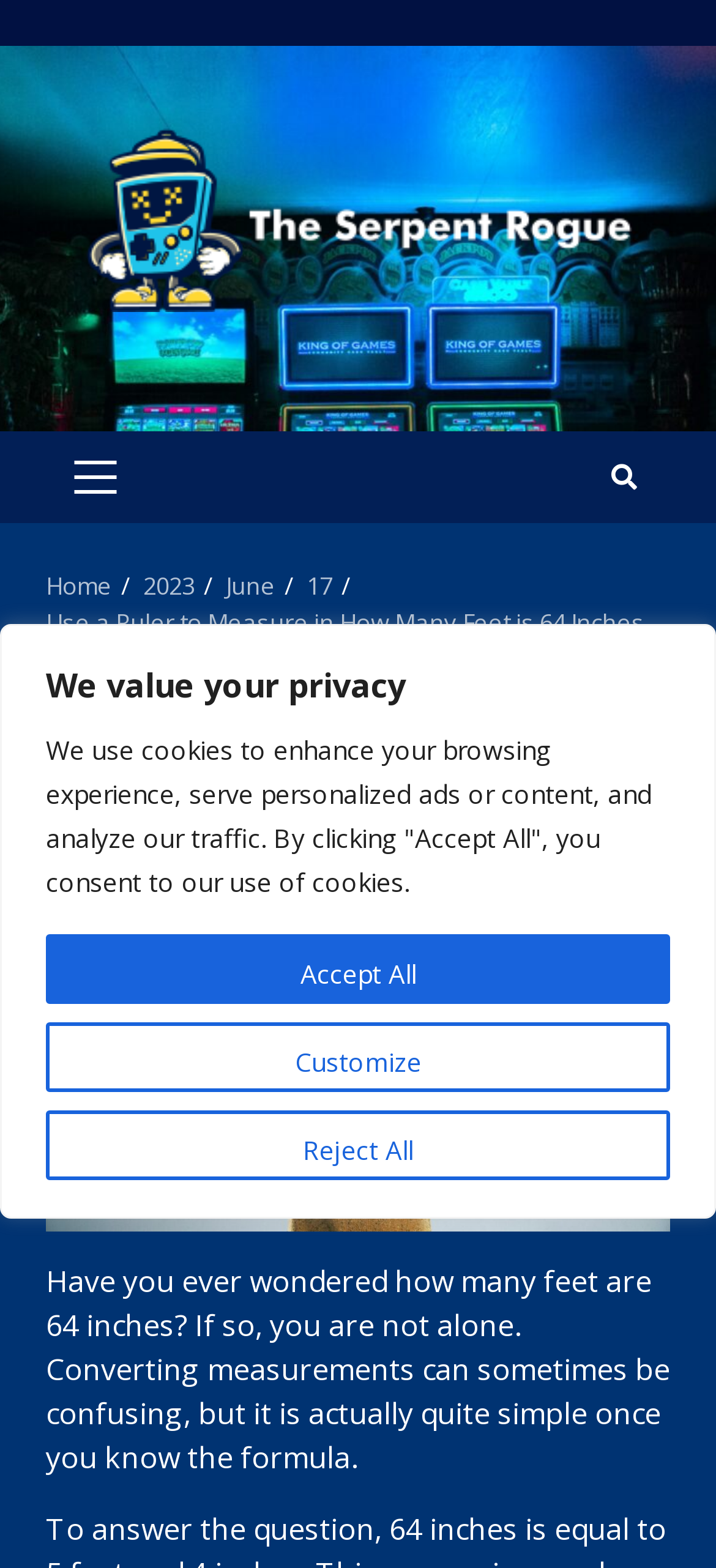Please identify the bounding box coordinates of the region to click in order to complete the task: "Go to Home page". The coordinates must be four float numbers between 0 and 1, specified as [left, top, right, bottom].

[0.064, 0.363, 0.156, 0.384]